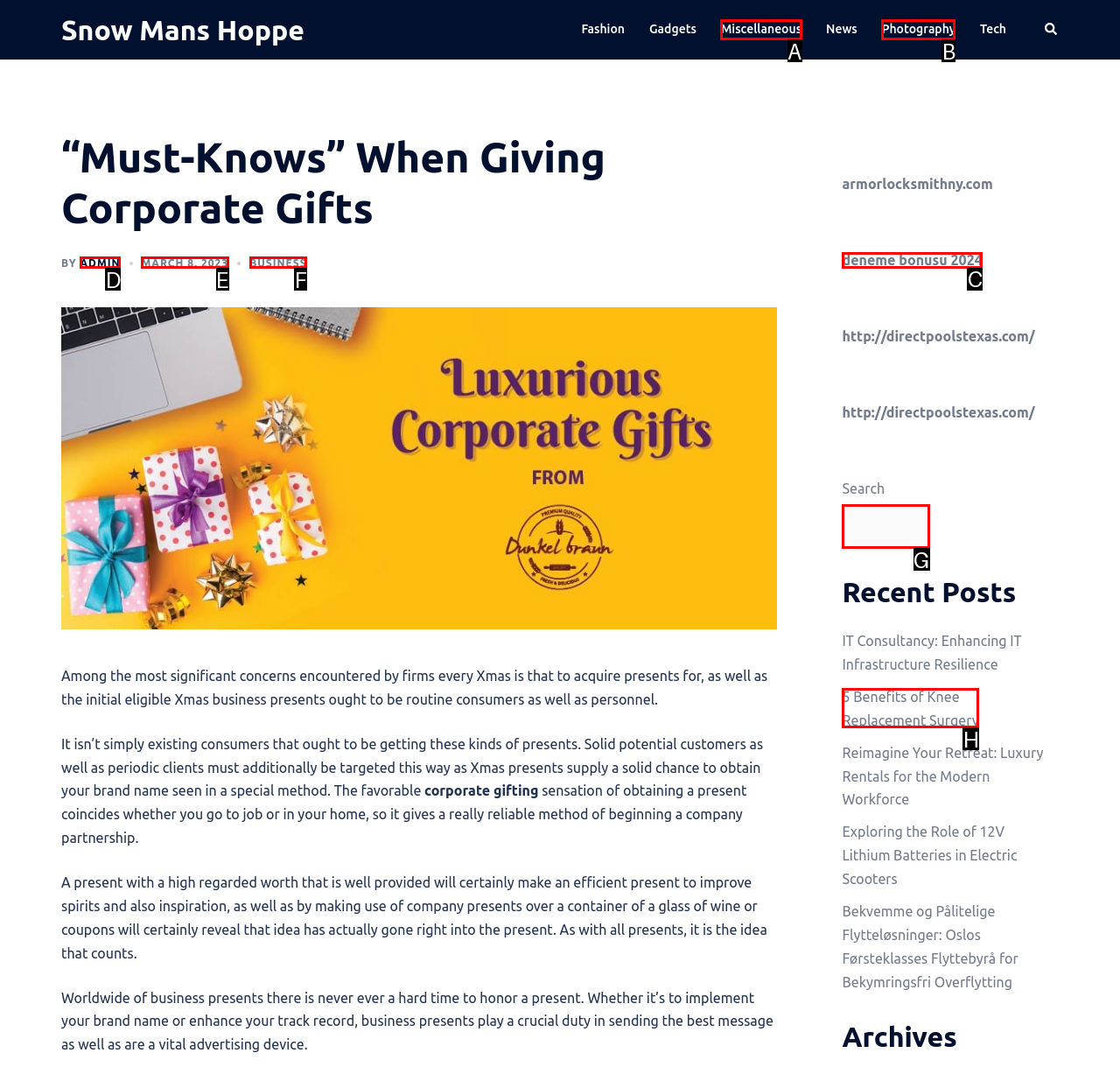Using the provided description: deneme bonusu 2024, select the HTML element that corresponds to it. Indicate your choice with the option's letter.

C